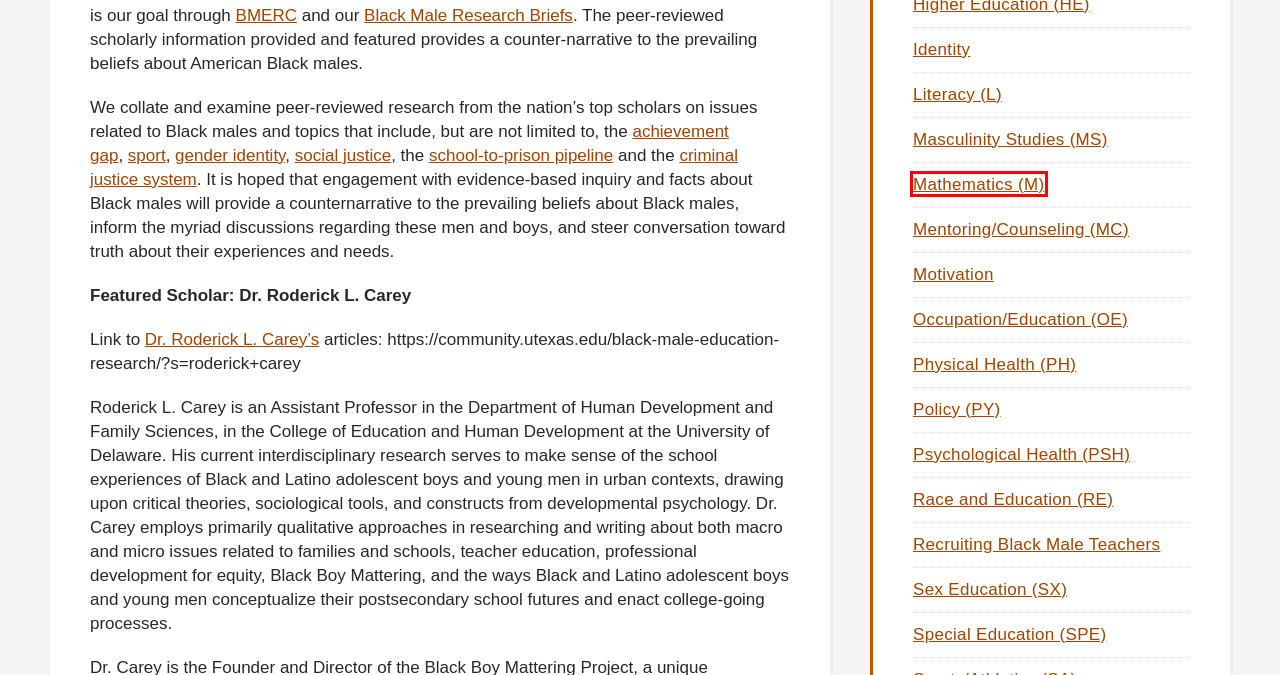Look at the screenshot of a webpage that includes a red bounding box around a UI element. Select the most appropriate webpage description that matches the page seen after clicking the highlighted element. Here are the candidates:
A. Sex Education (SX)
B. Mathematics (M)
C. Motivation
D. Policy (PY)
E. Literacy (L)
F. Psychological Health (PSH)
G. Special Education (SPE)
H. Mentoring/Counseling (MC)

B